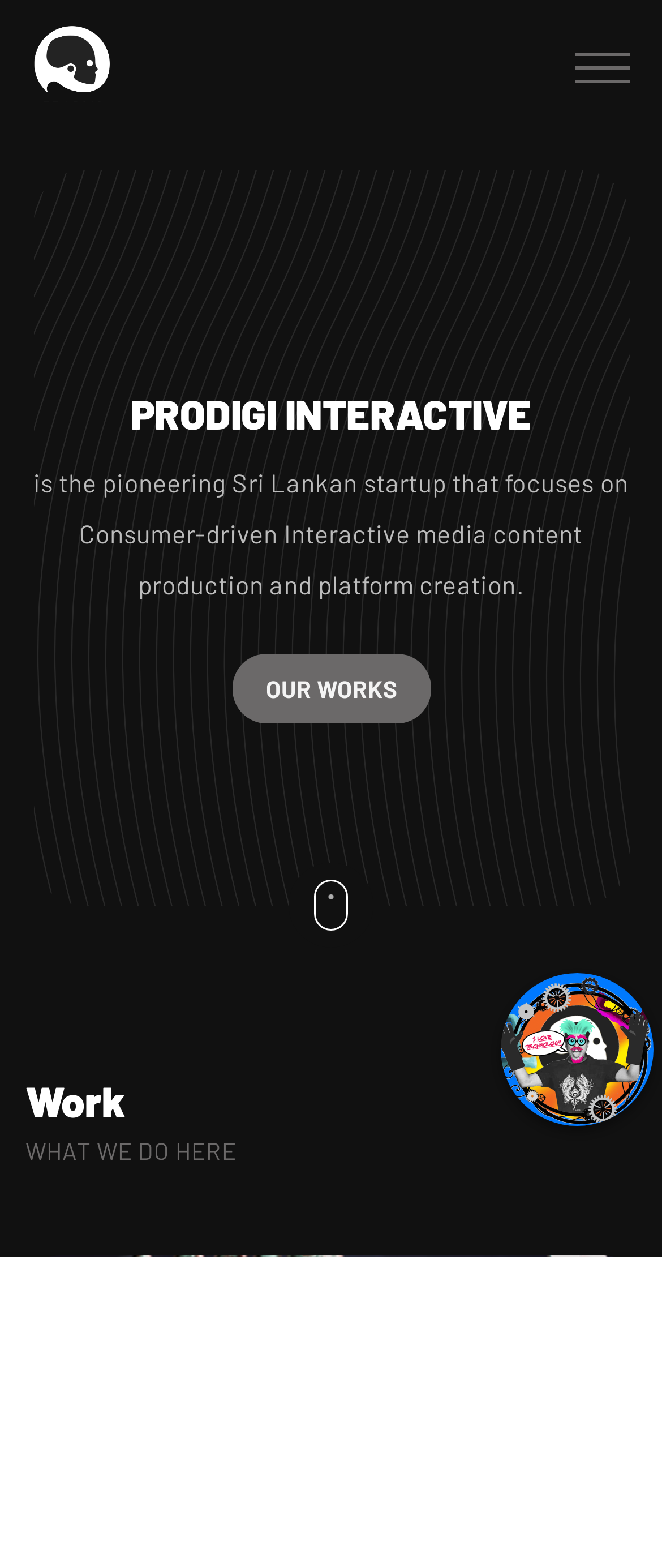What is the name of the company?
Based on the image, please offer an in-depth response to the question.

The name of the company can be found in the heading element 'PRODIGI INTERACTIVE' with bounding box coordinates [0.038, 0.249, 0.962, 0.28].